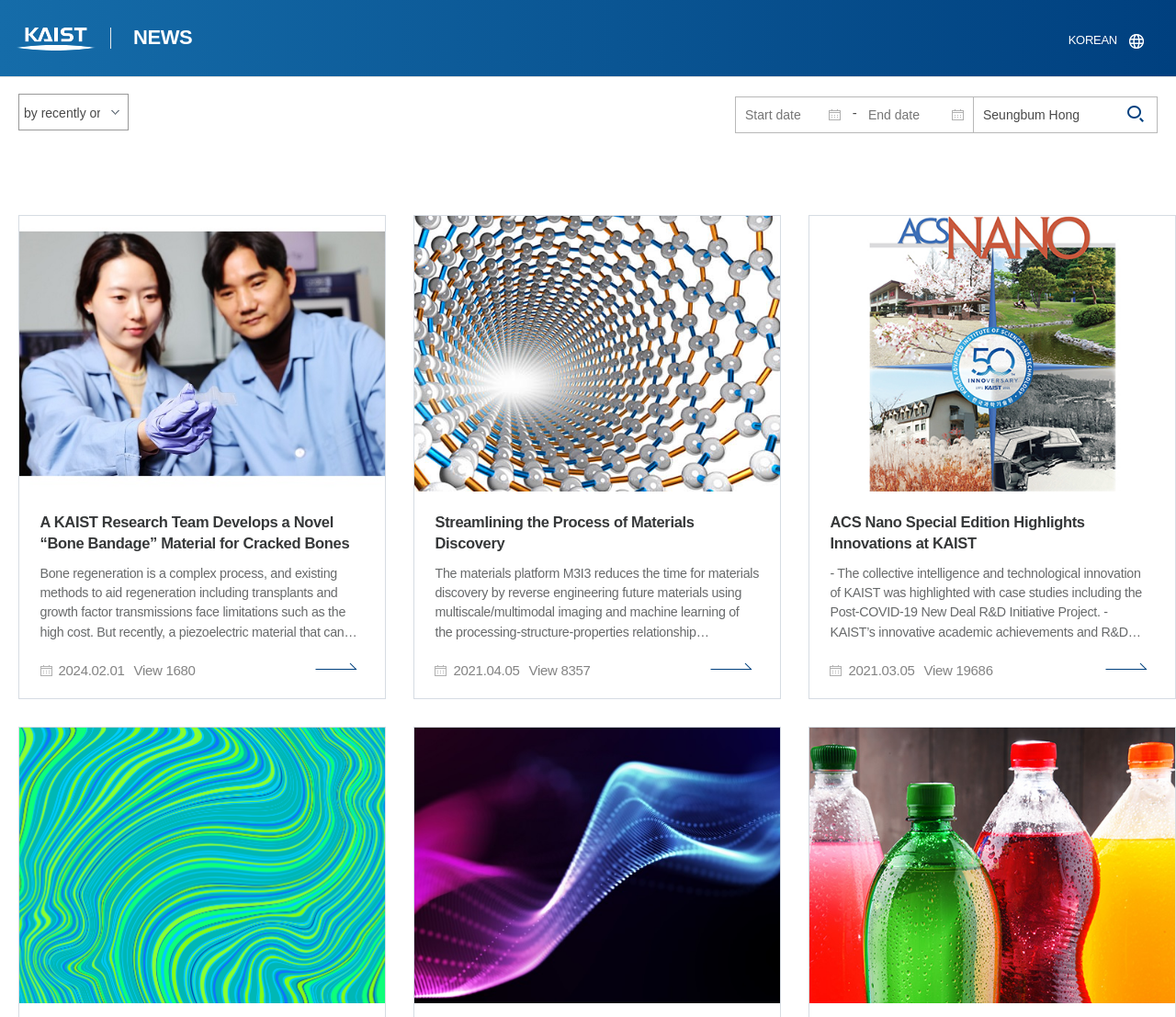Highlight the bounding box of the UI element that corresponds to this description: "NEWS".

[0.094, 0.0, 0.183, 0.08]